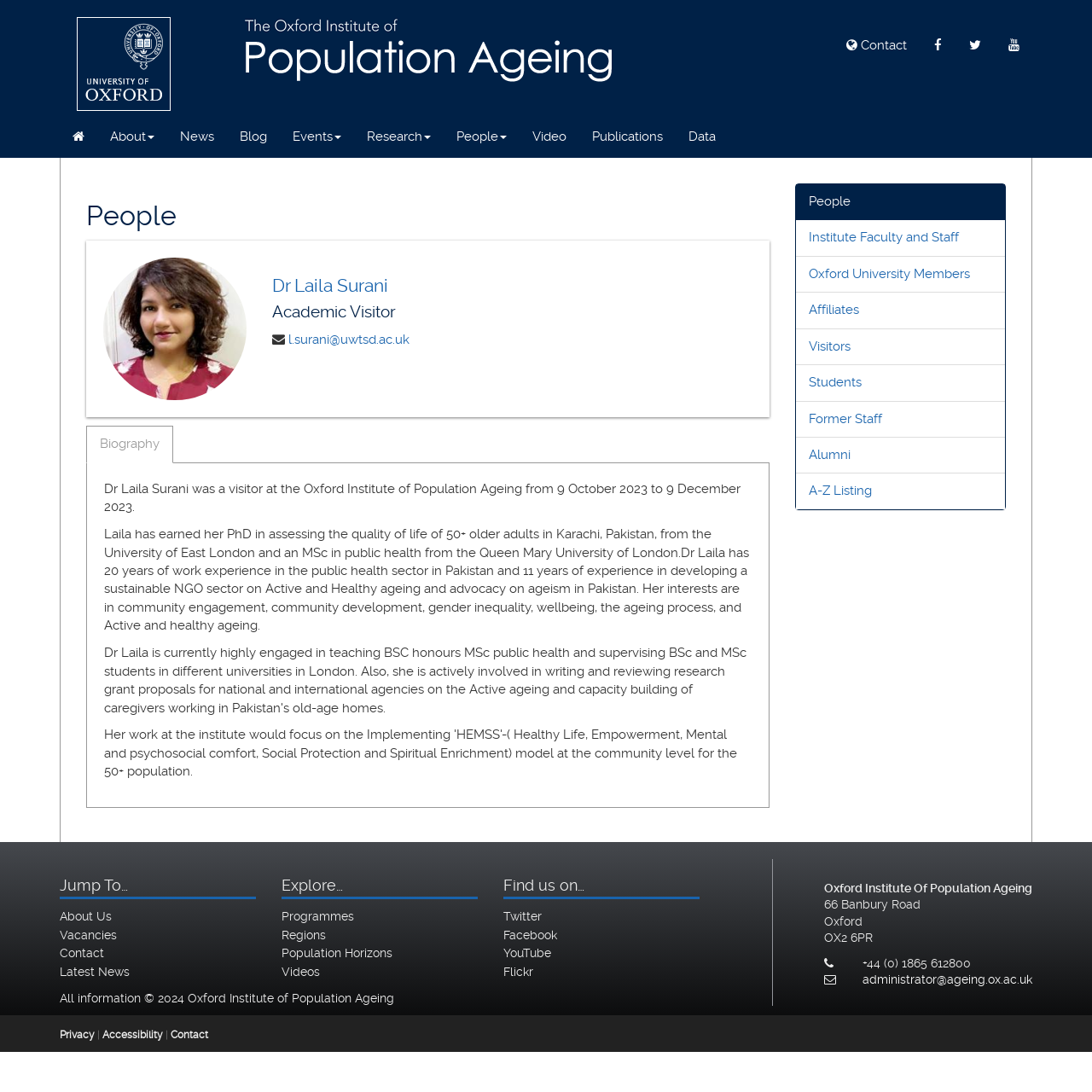Pinpoint the bounding box coordinates of the element to be clicked to execute the instruction: "Check the 'Latest News'".

[0.055, 0.883, 0.119, 0.896]